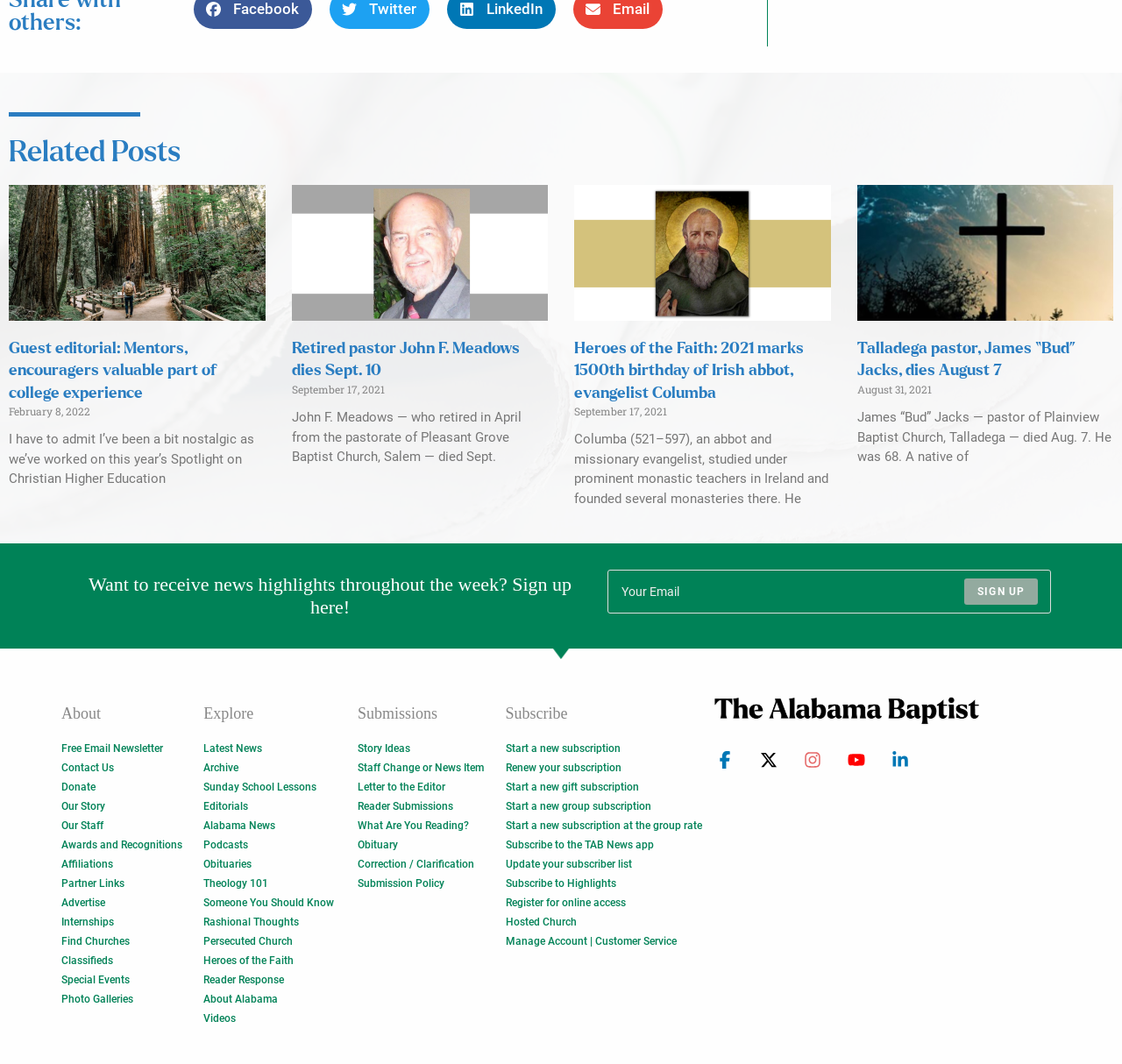Locate the bounding box coordinates of the area that needs to be clicked to fulfill the following instruction: "Read about Heroes of the Faith". The coordinates should be in the format of four float numbers between 0 and 1, namely [left, top, right, bottom].

[0.512, 0.321, 0.716, 0.377]